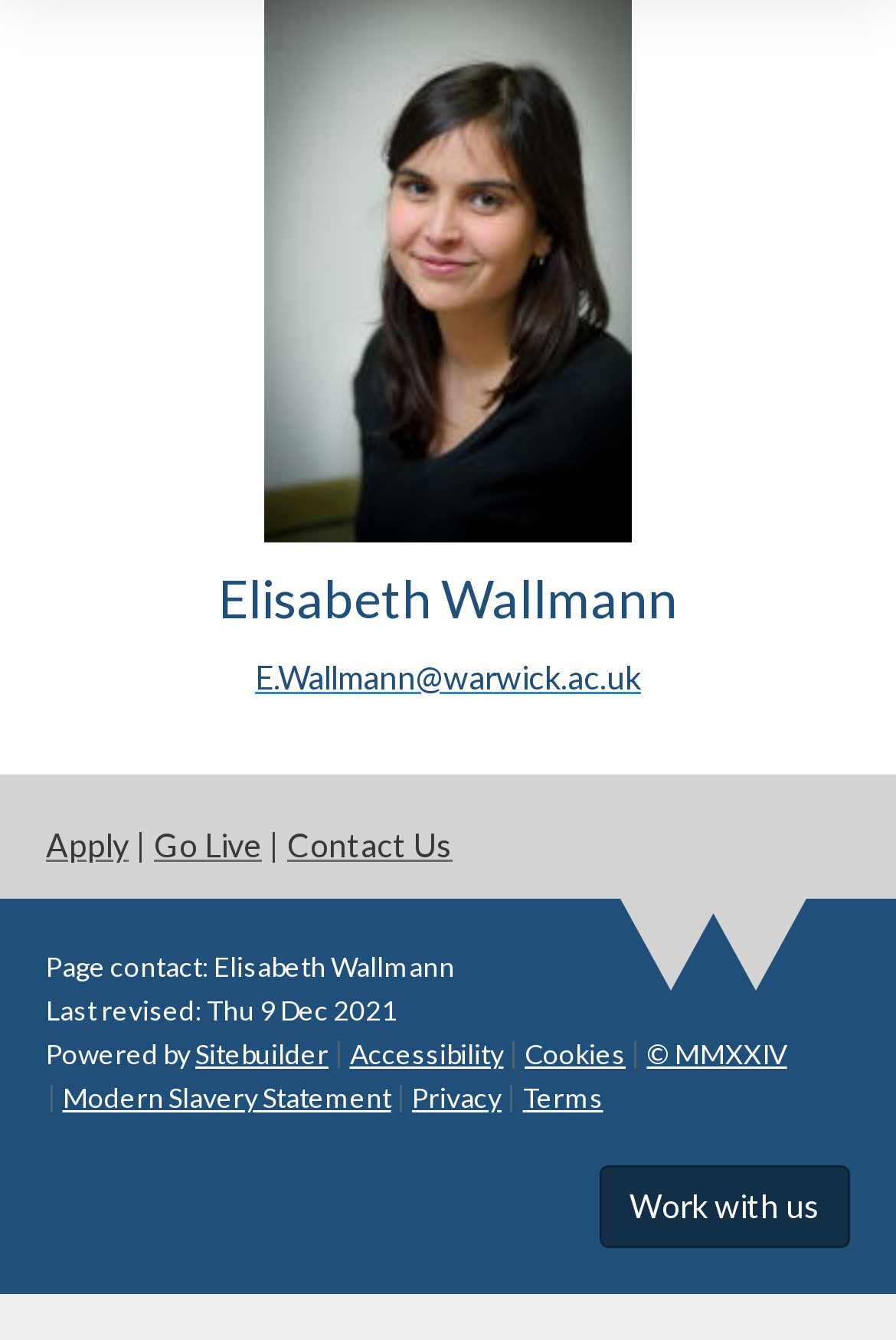Locate the bounding box coordinates of the element that should be clicked to fulfill the instruction: "Apply for something".

[0.051, 0.616, 0.144, 0.645]